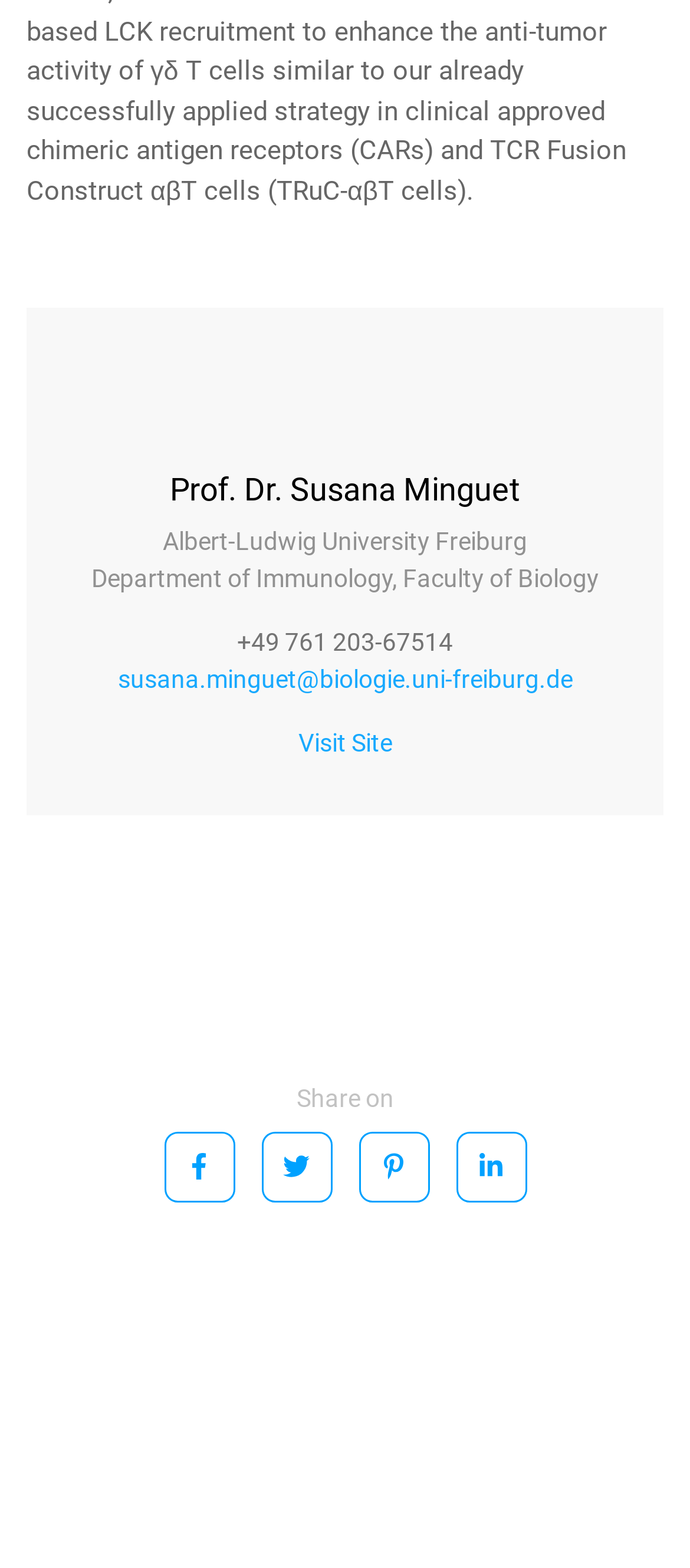Give a one-word or one-phrase response to the question:
What is the department of the professor?

Department of Immunology, Faculty of Biology